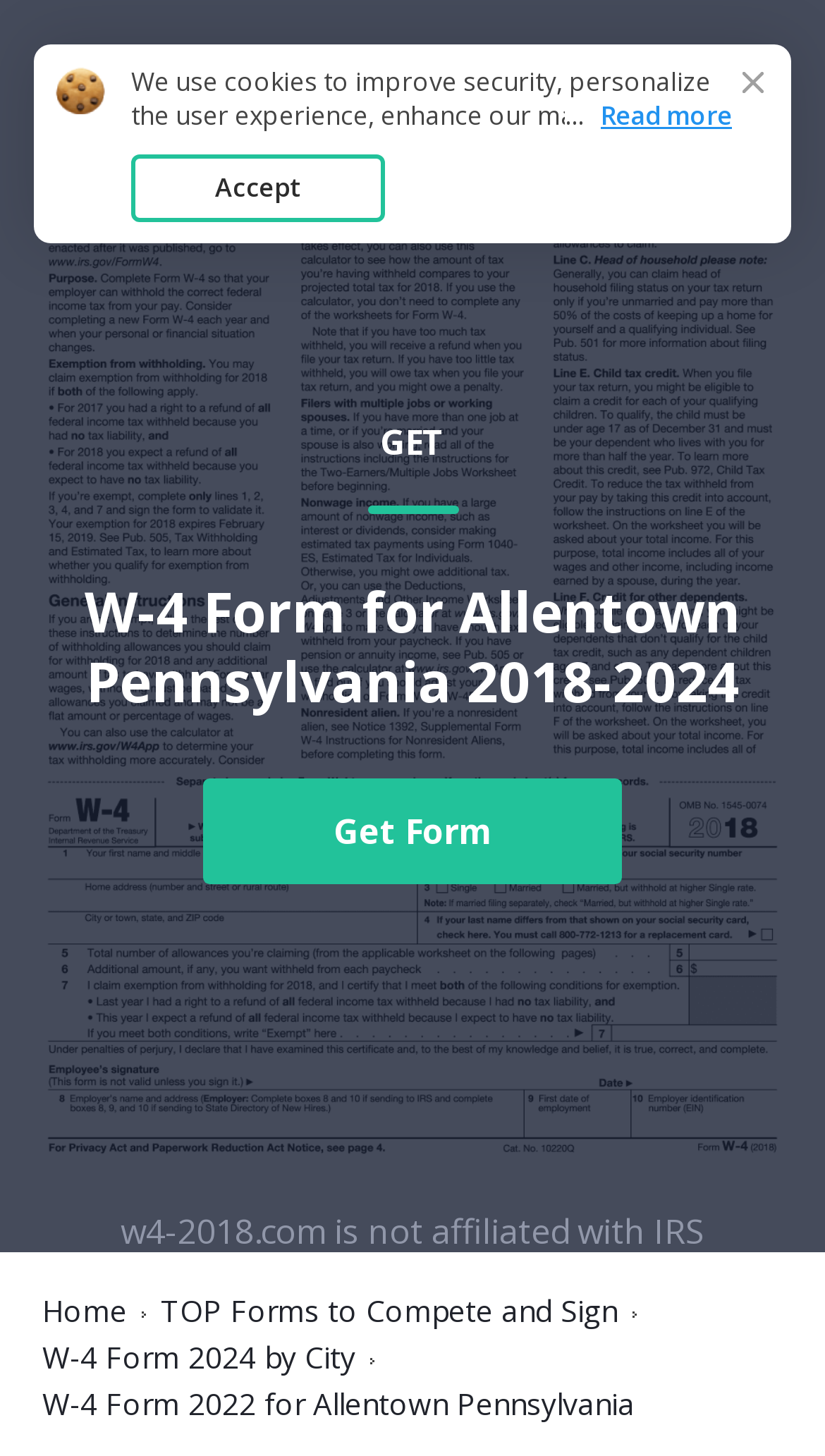Respond with a single word or phrase to the following question:
What city is the W-4 form template specific to?

Allentown Pennsylvania